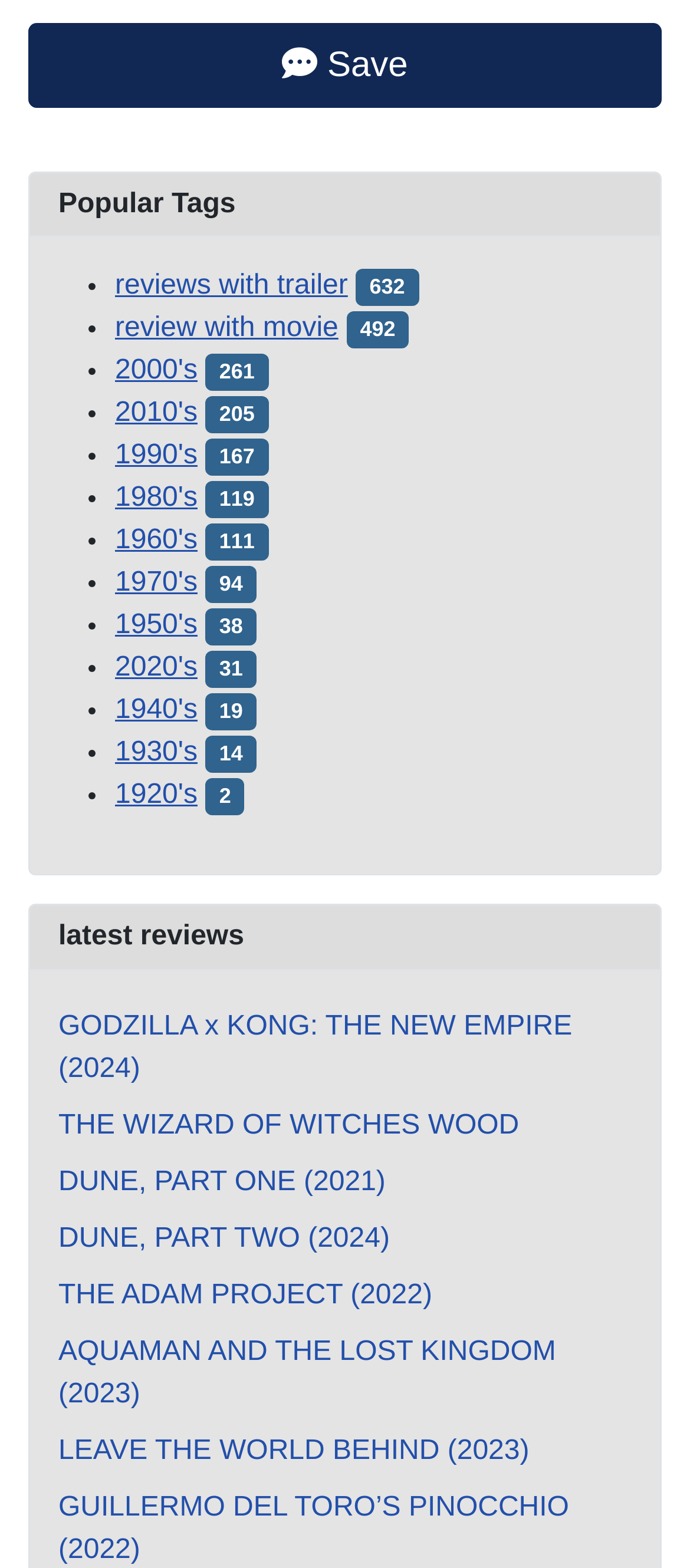Based on the element description LEAVE THE WORLD BEHIND (2023), identify the bounding box coordinates for the UI element. The coordinates should be in the format (top-left x, top-left y, bottom-right x, bottom-right y) and within the 0 to 1 range.

[0.085, 0.915, 0.767, 0.934]